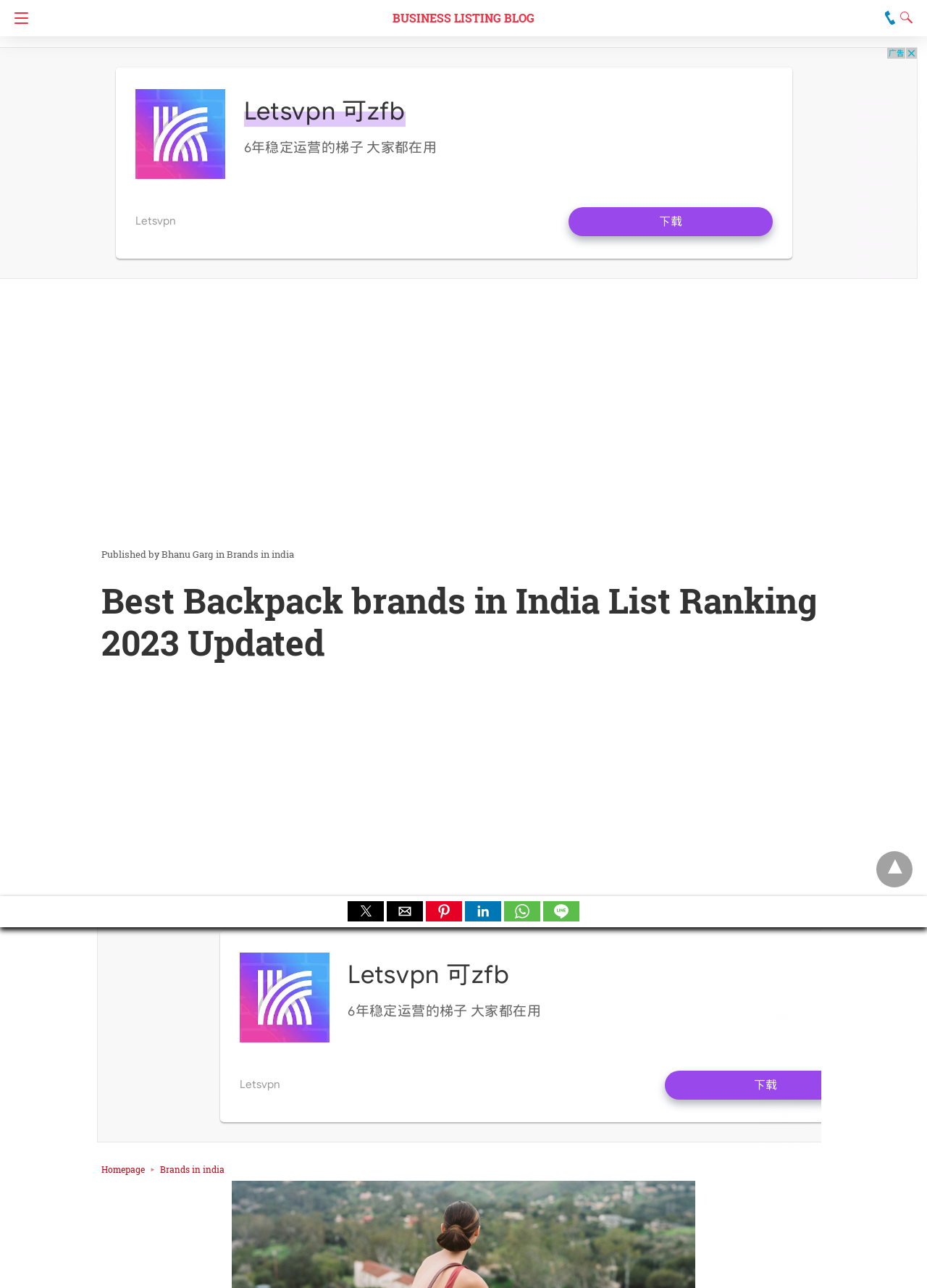Answer the question using only a single word or phrase: 
What is the name of the blog?

Business Listing Blog